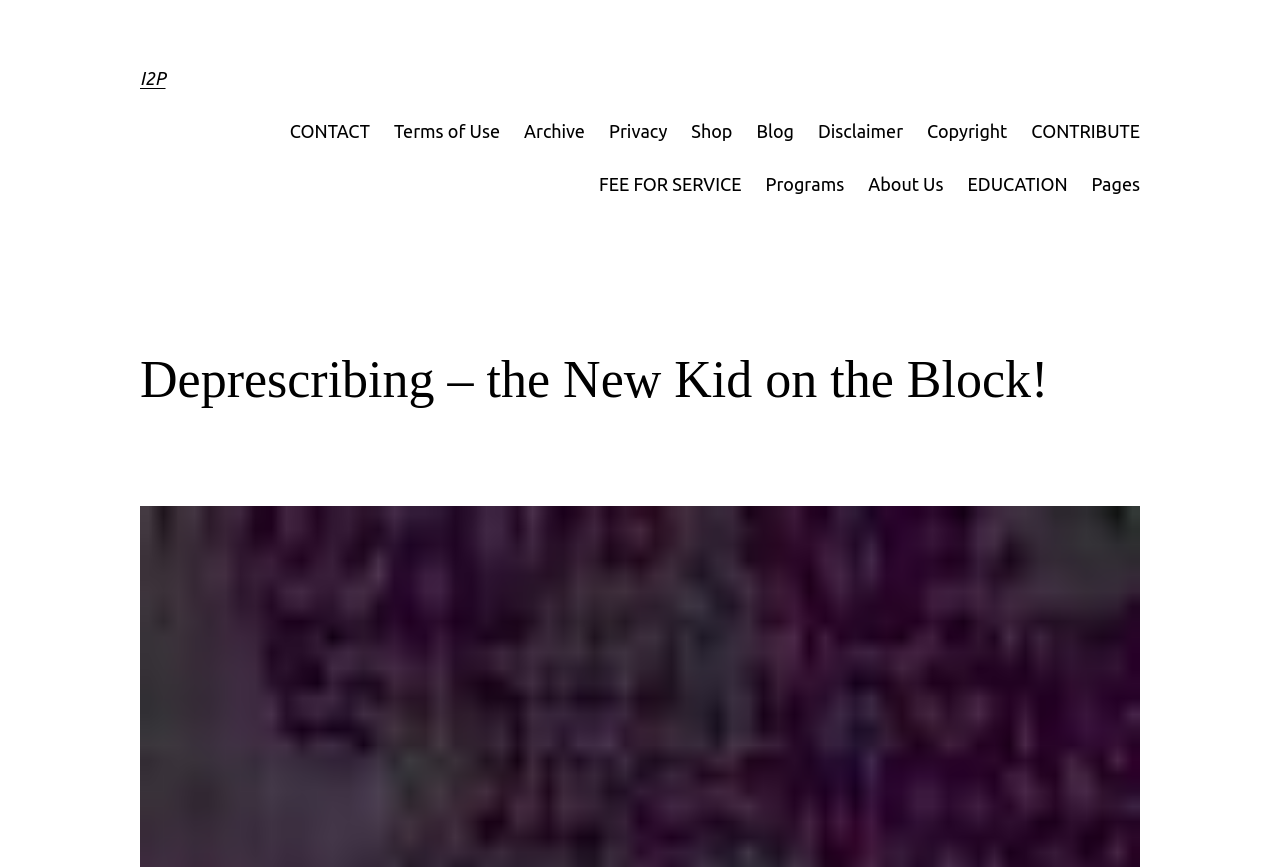Please determine the bounding box coordinates of the element's region to click in order to carry out the following instruction: "visit the shop". The coordinates should be four float numbers between 0 and 1, i.e., [left, top, right, bottom].

[0.54, 0.135, 0.572, 0.168]